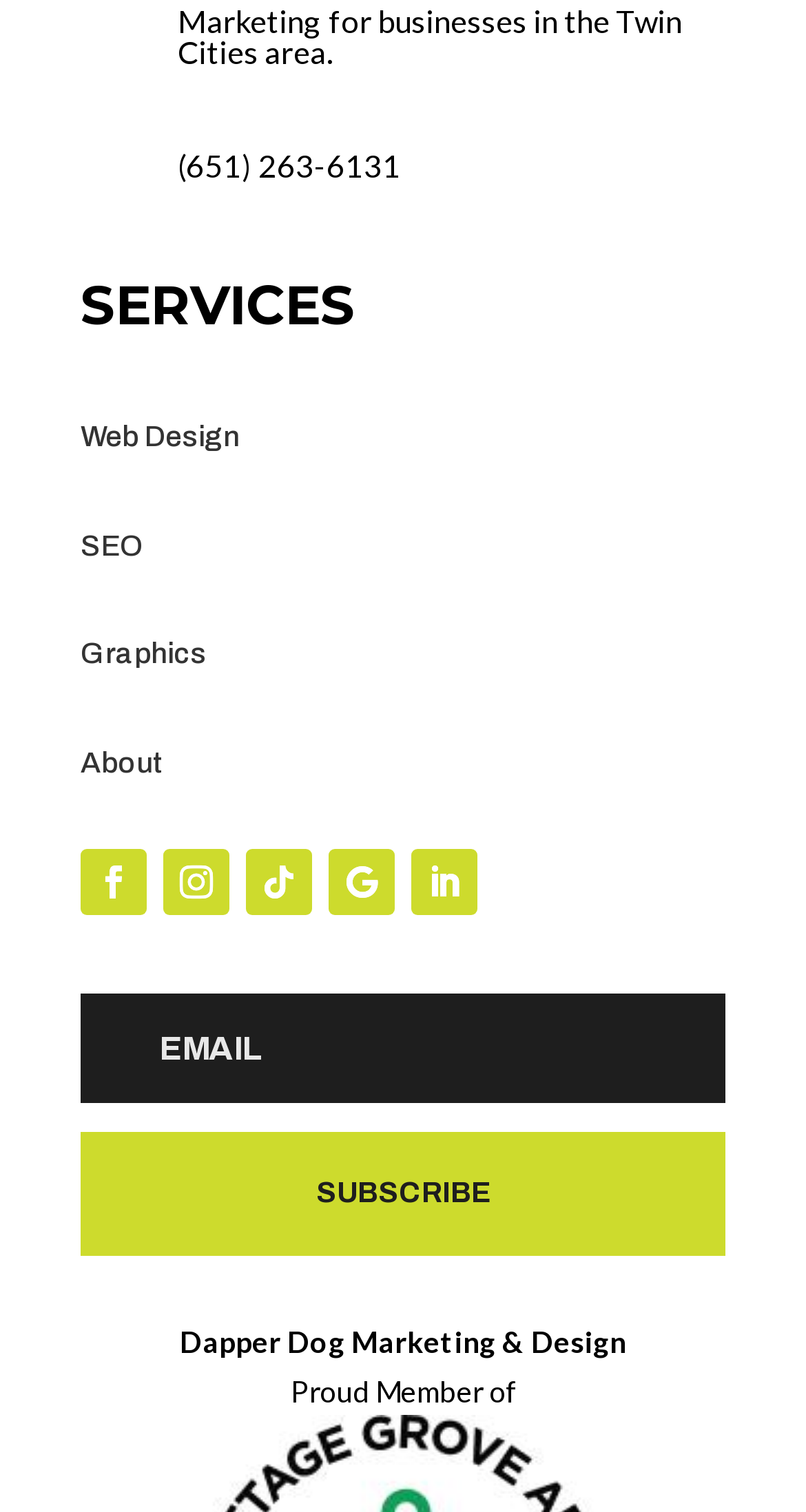Identify the bounding box of the HTML element described here: "SEO". Provide the coordinates as four float numbers between 0 and 1: [left, top, right, bottom].

[0.1, 0.351, 0.177, 0.371]